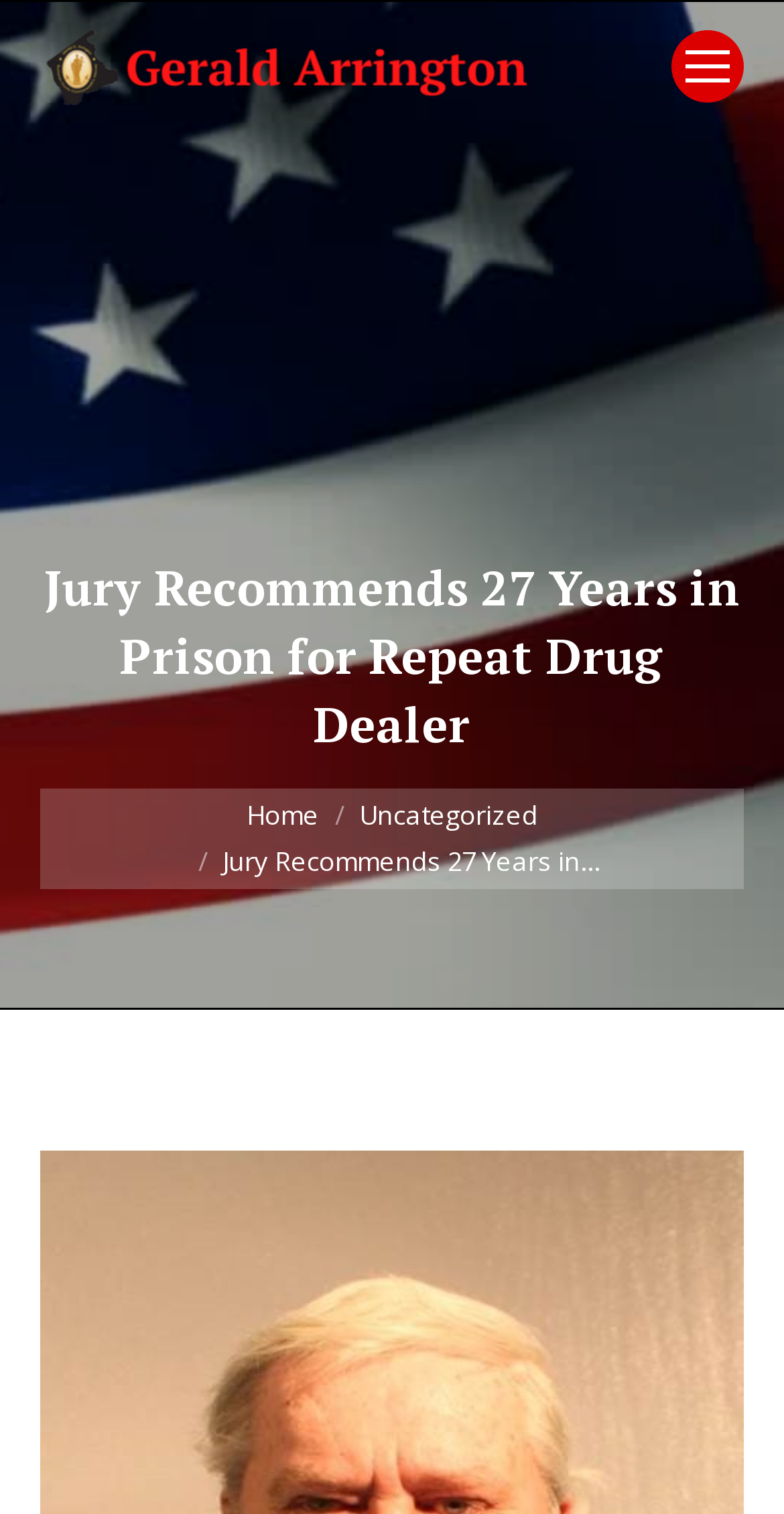Answer the question with a brief word or phrase:
What is the recommended prison sentence?

27 years